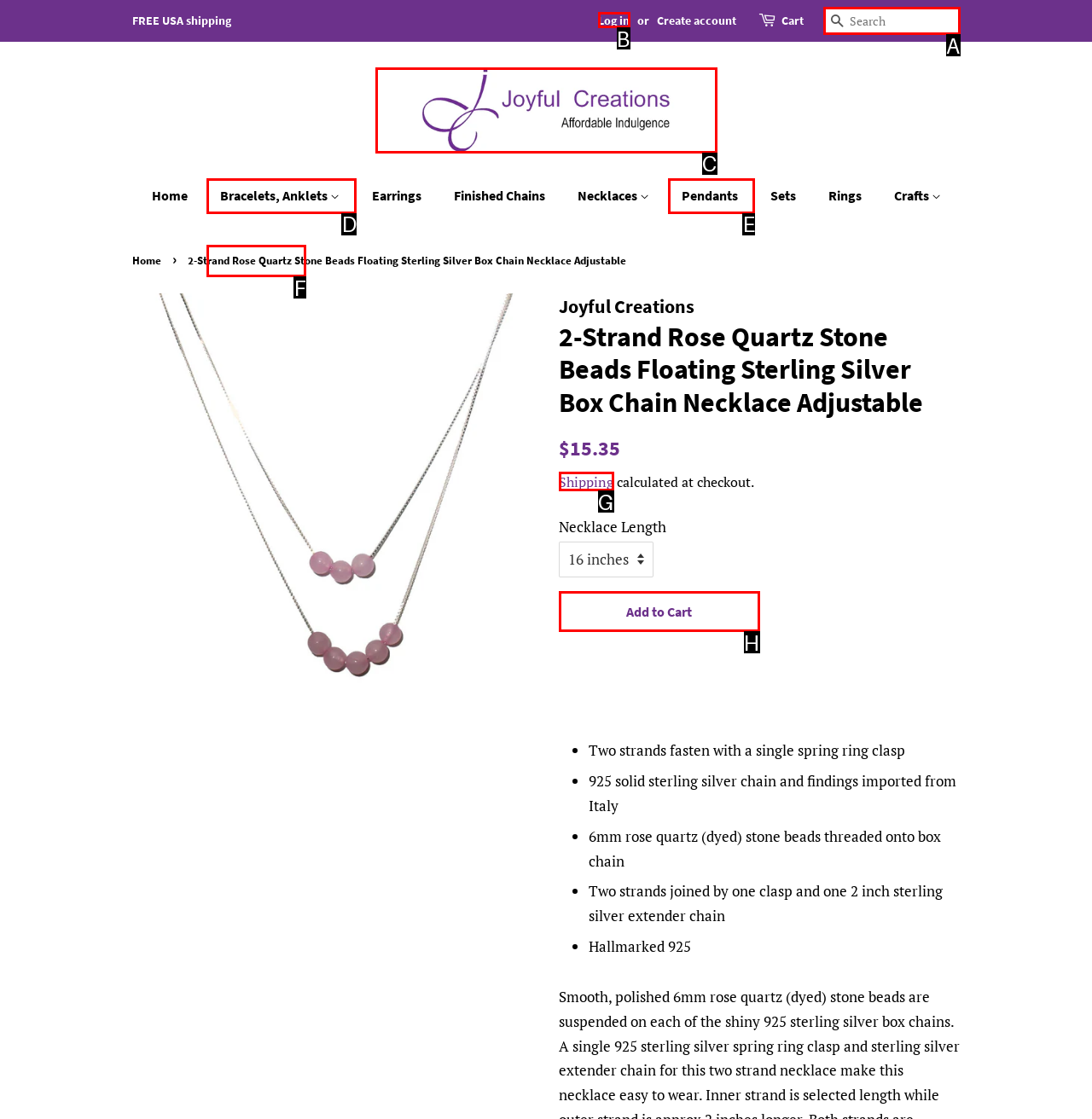Select the HTML element that matches the description: parent_node: Search aria-label="Search" name="q" placeholder="Search"
Respond with the letter of the correct choice from the given options directly.

A